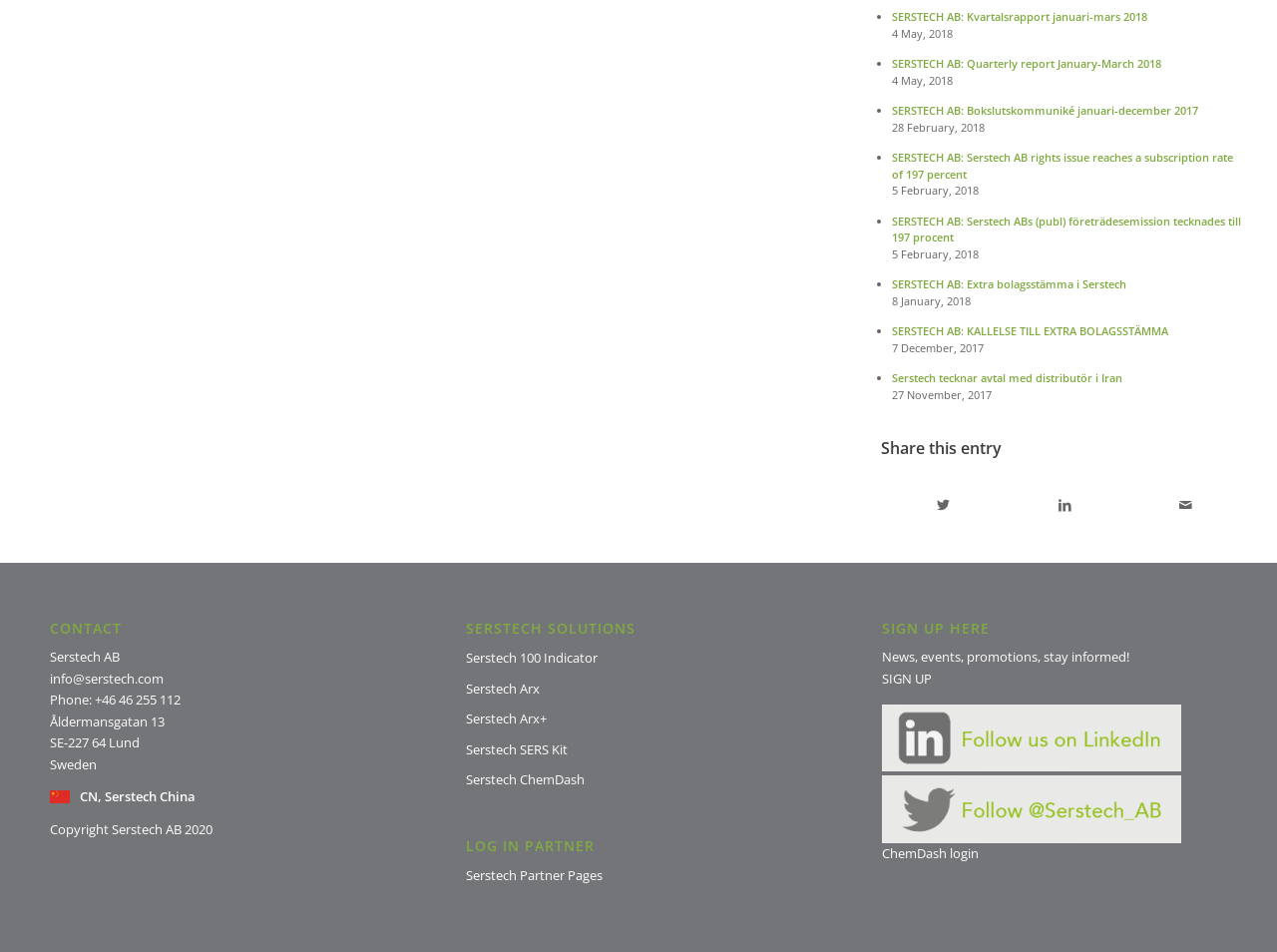Locate the bounding box coordinates of the clickable region to complete the following instruction: "Learn about Serstech 100 Indicator."

[0.365, 0.676, 0.635, 0.708]